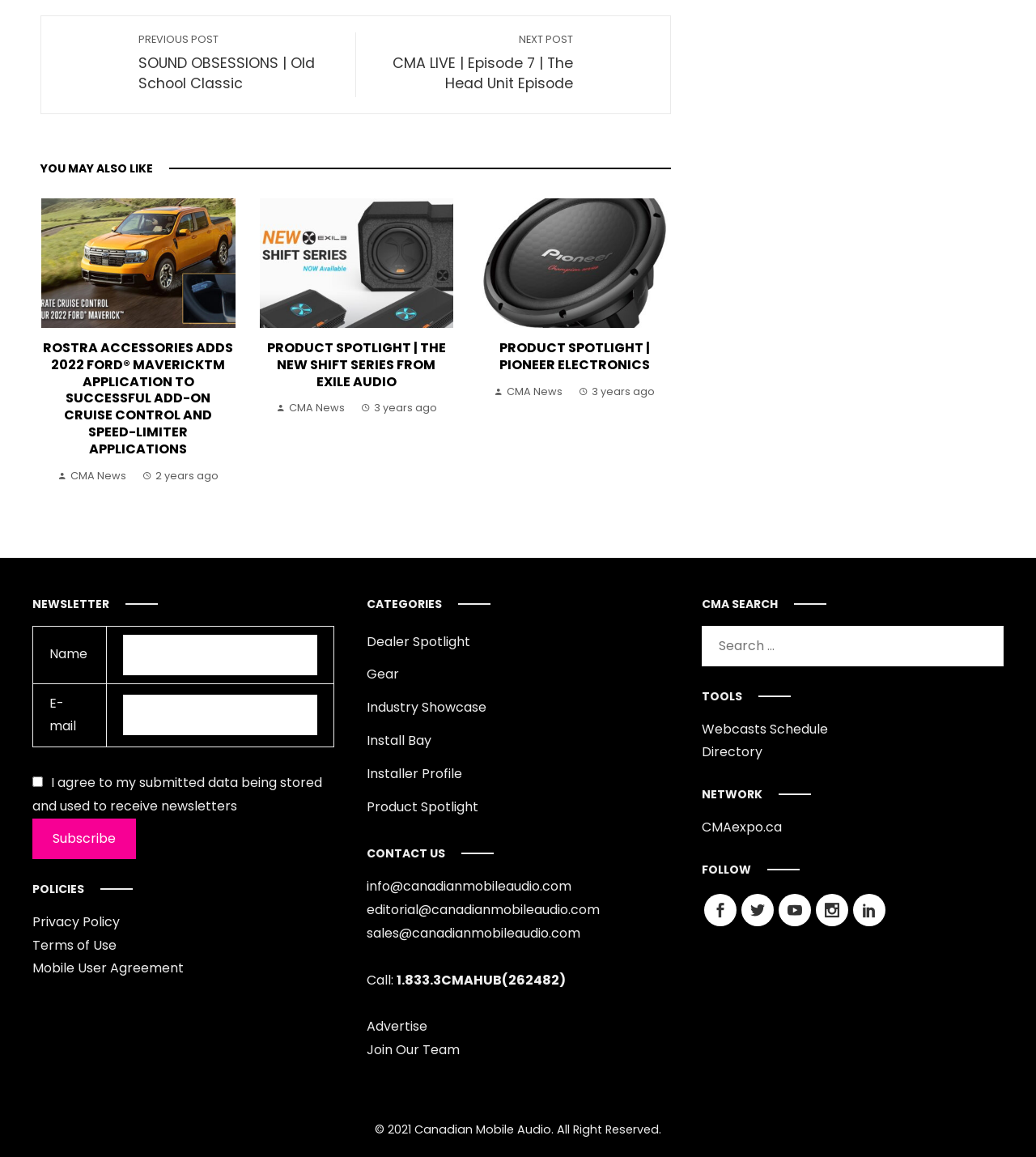Identify the bounding box for the given UI element using the description provided. Coordinates should be in the format (top-left x, top-left y, bottom-right x, bottom-right y) and must be between 0 and 1. Here is the description: Add to cart

None